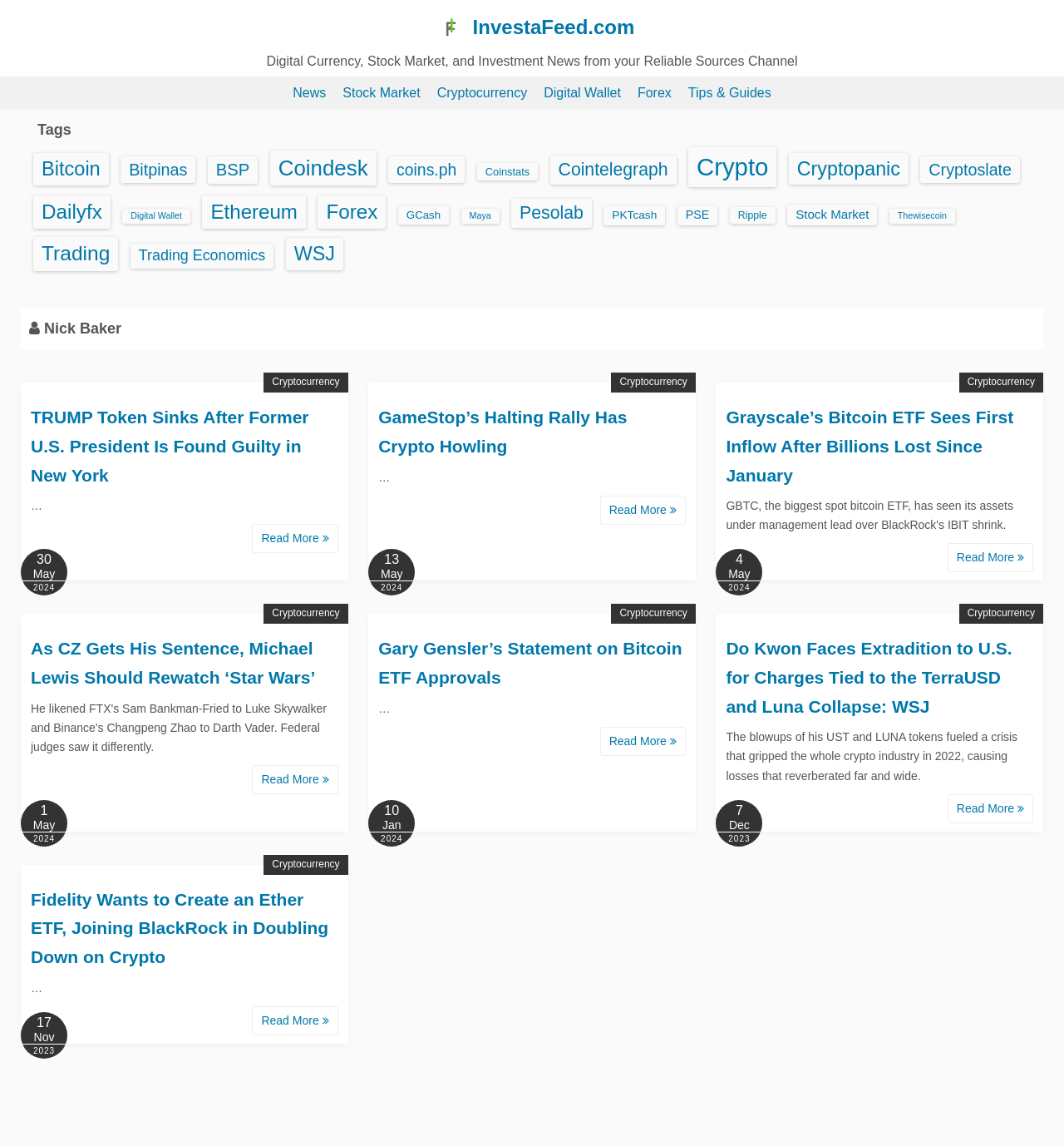Respond with a single word or phrase to the following question:
What is the main topic of this webpage?

Investment News